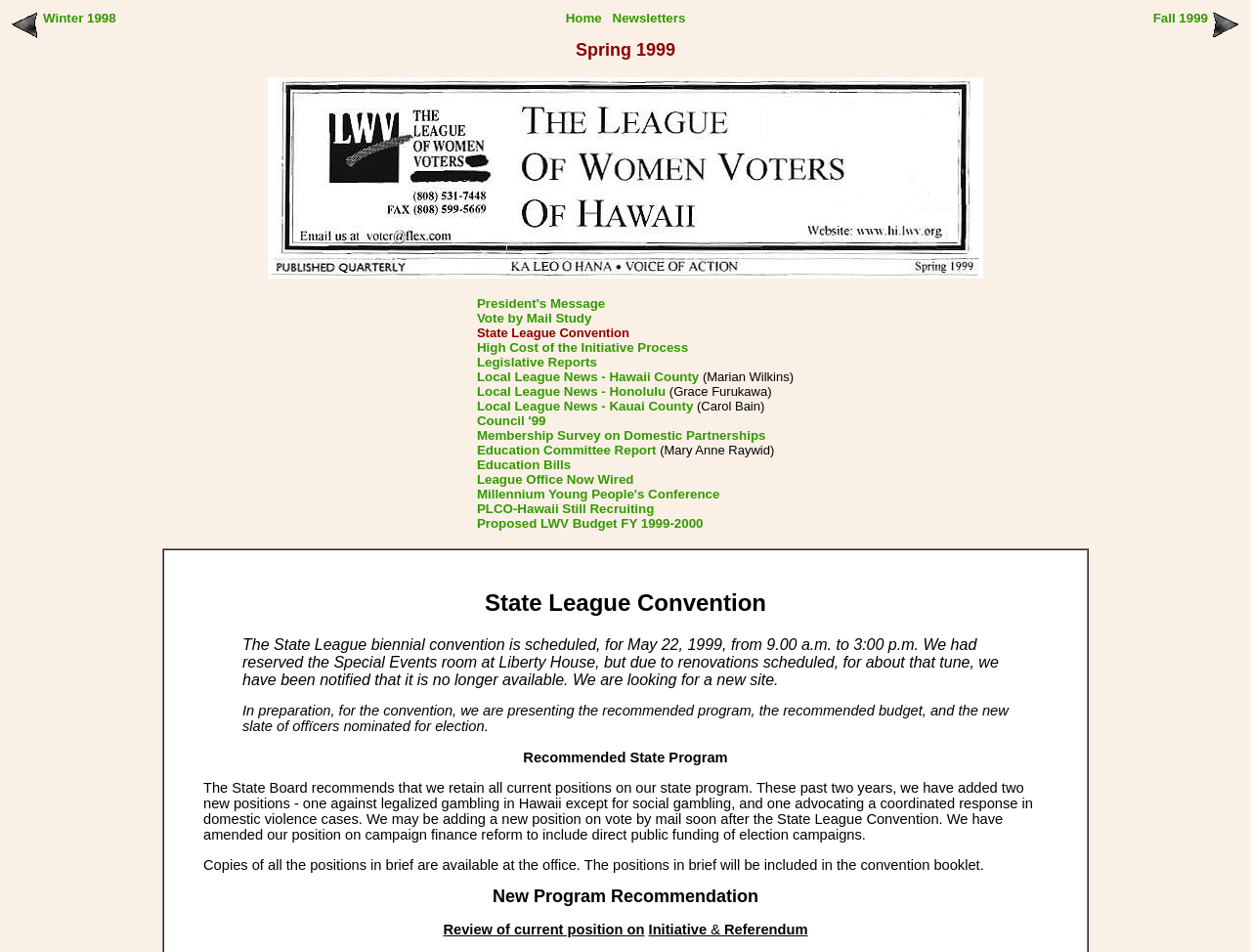Please analyze the image and provide a thorough answer to the question:
What is the new position being considered by the State League?

The webpage mentions that a new position on vote by mail may be added soon after the State League Convention, indicating that it is being considered by the State League.